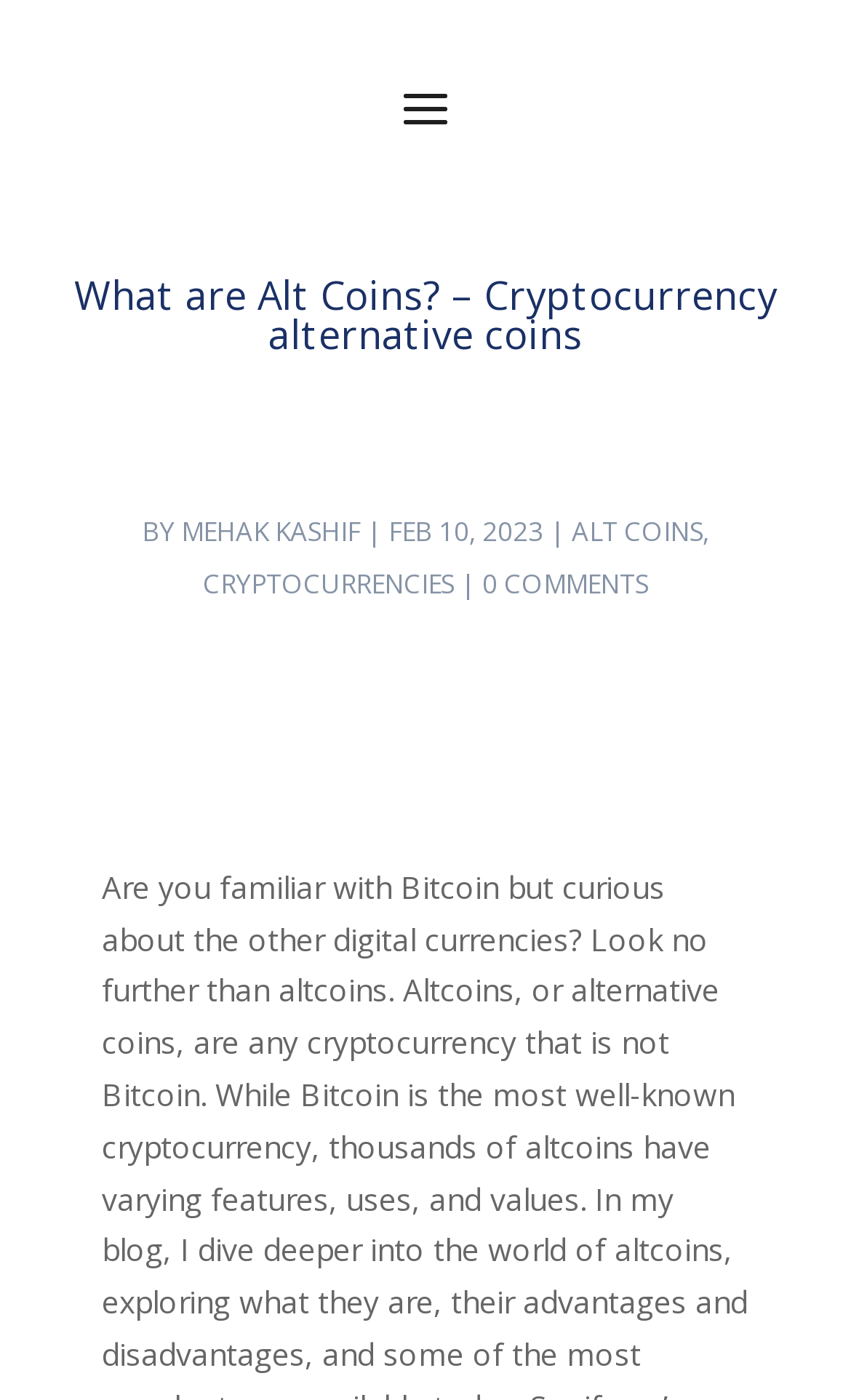Find the headline of the webpage and generate its text content.

What are Alt Coins? – Cryptocurrency alternative coins